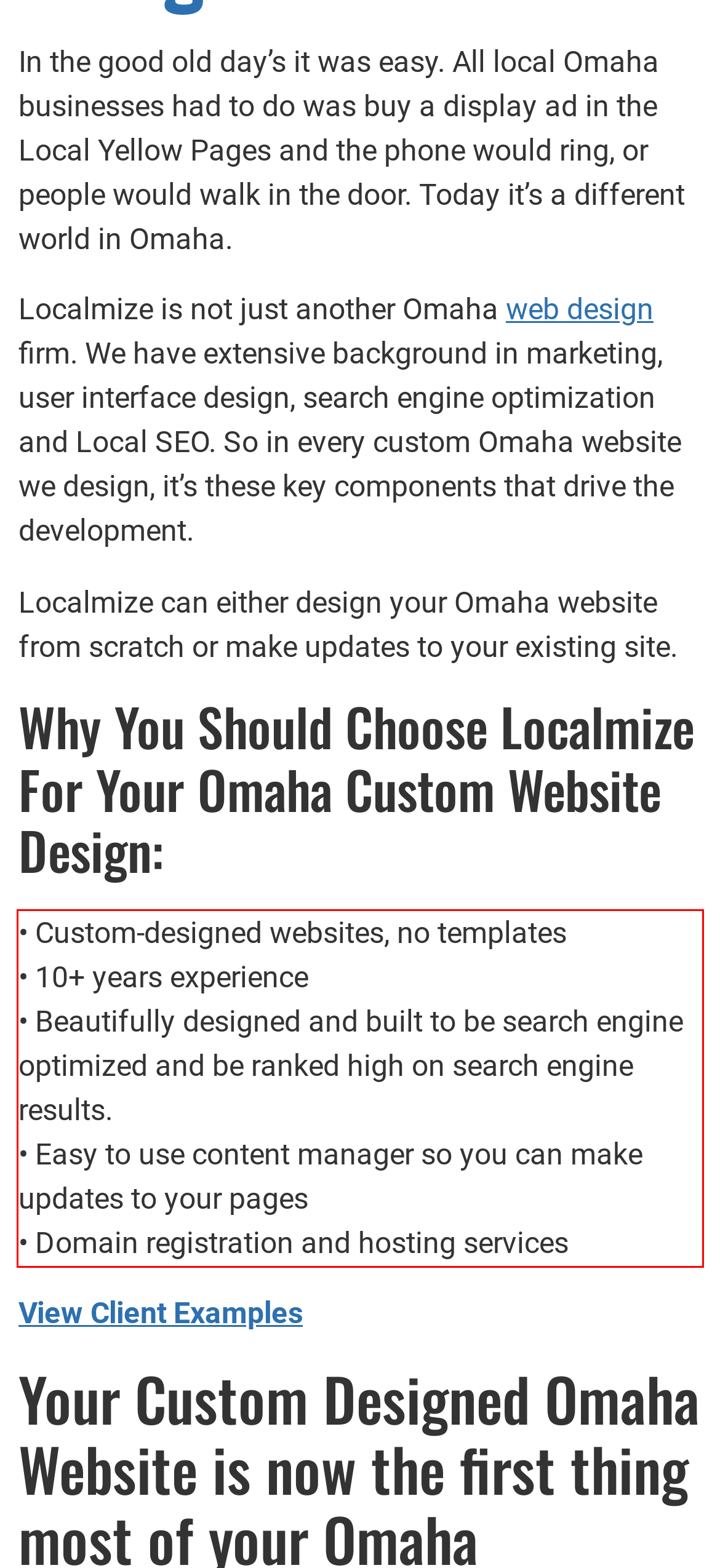Review the webpage screenshot provided, and perform OCR to extract the text from the red bounding box.

• Custom-designed websites, no templates • 10+ years experience • Beautifully designed and built to be search engine optimized and be ranked high on search engine results. • Easy to use content manager so you can make updates to your pages • Domain registration and hosting services